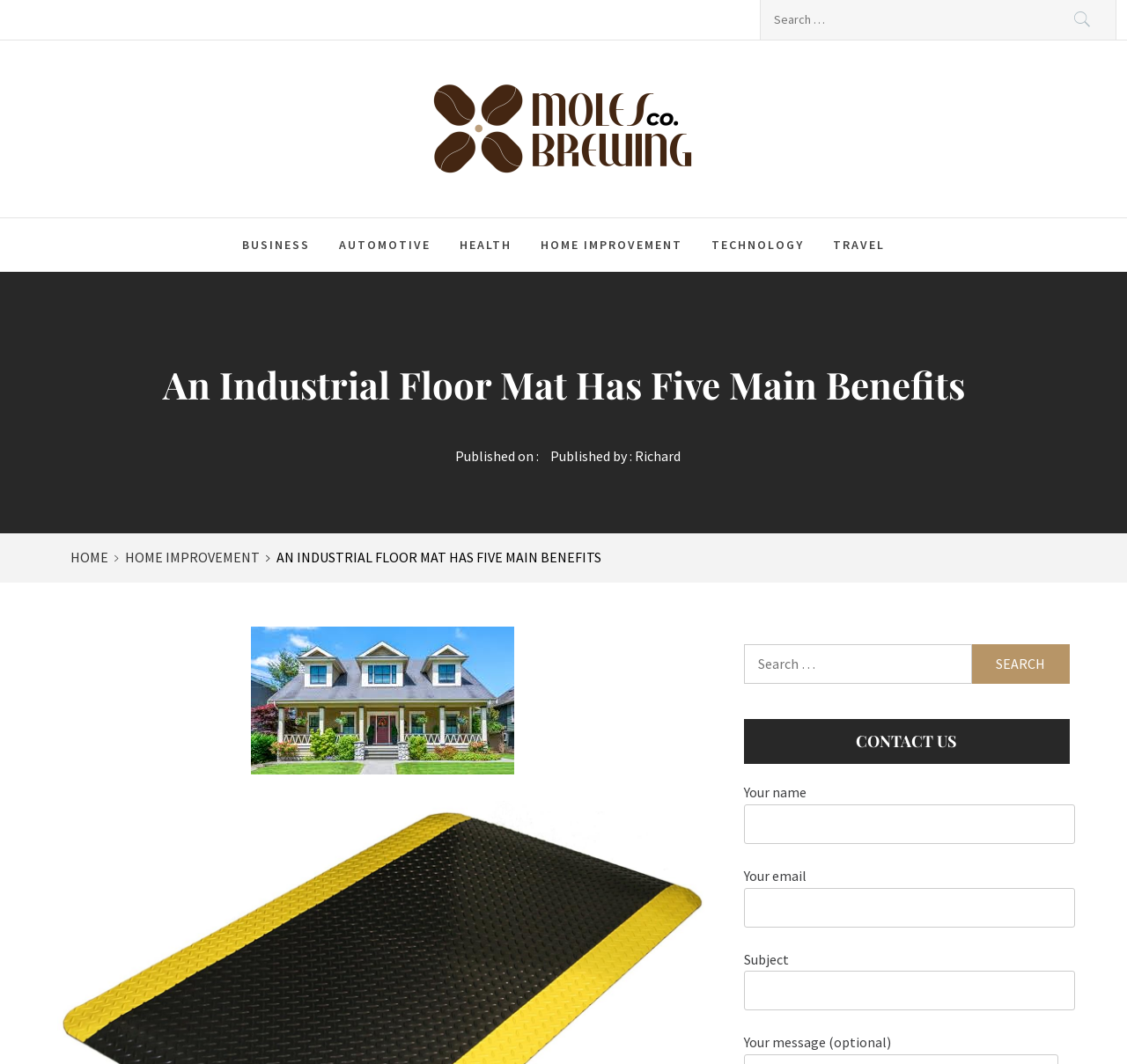How many search boxes are there?
Refer to the image and answer the question using a single word or phrase.

2